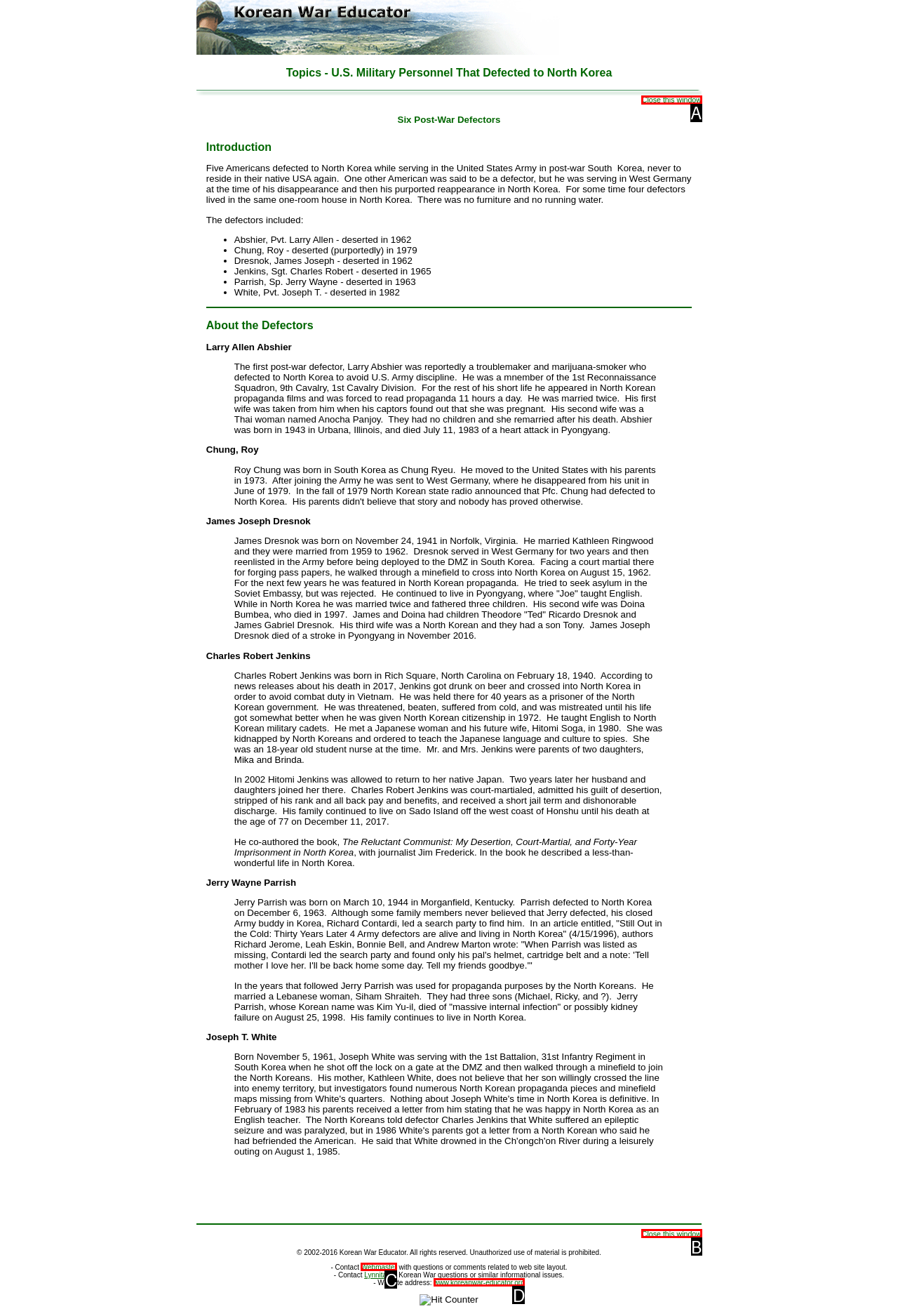Determine the option that best fits the description: Close this window
Reply with the letter of the correct option directly.

A